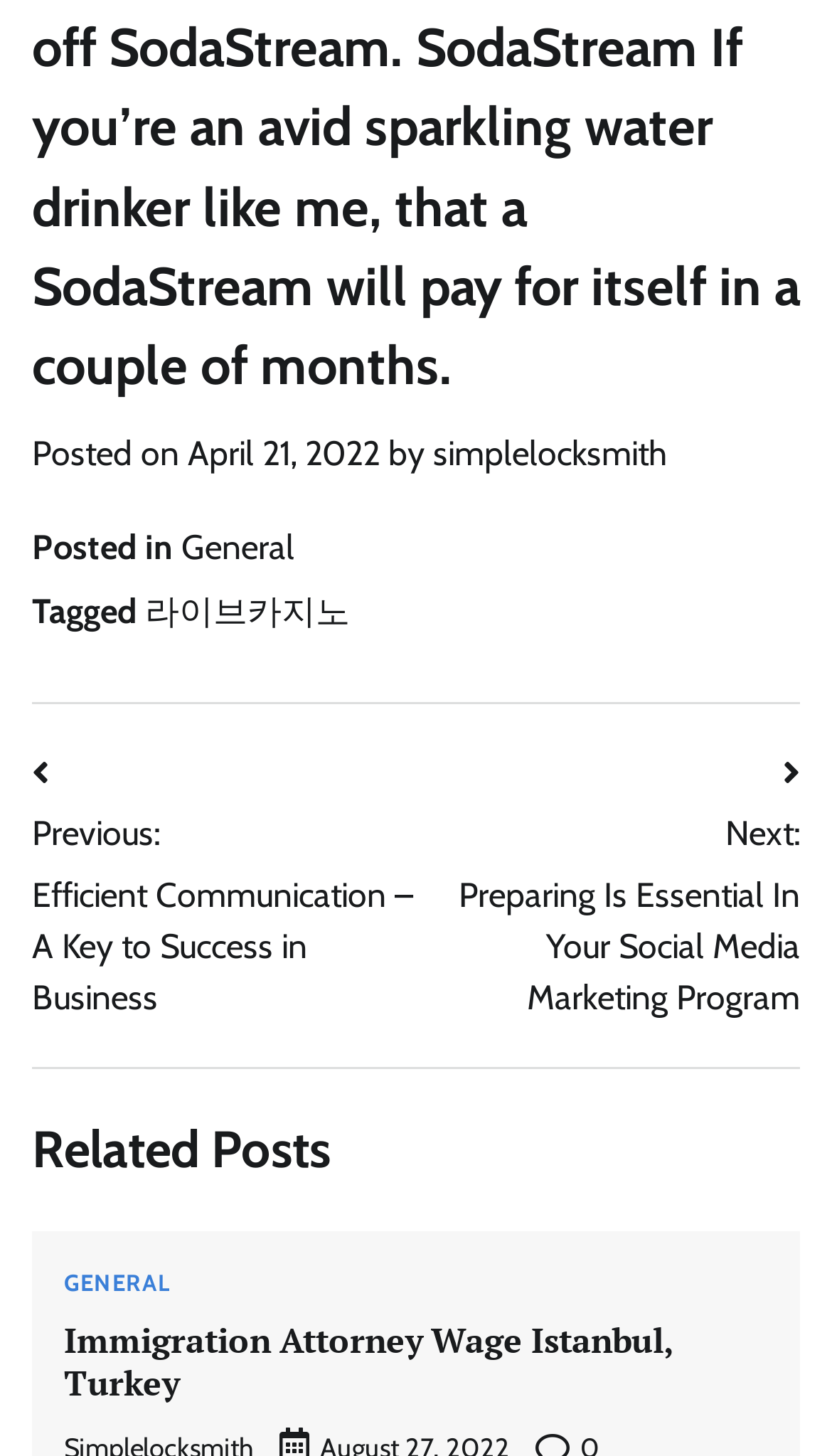Determine the bounding box coordinates of the UI element described by: "April 21, 2022".

[0.226, 0.297, 0.456, 0.325]